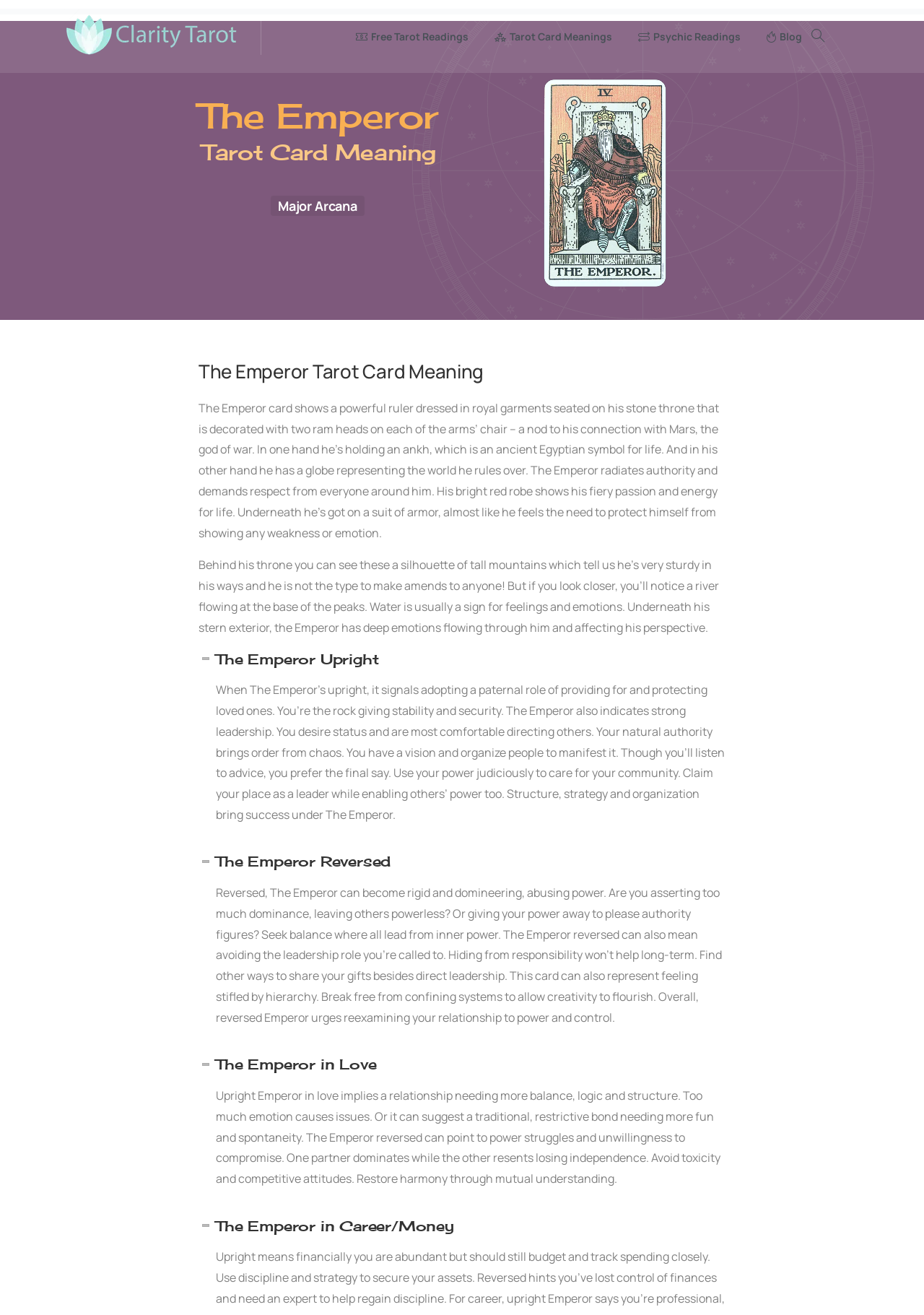Using the information in the image, give a detailed answer to the following question: What is the significance of the river flowing at the base of the mountains behind the Emperor's throne?

The answer can be found in the text description of the Emperor card, which states that the river flowing at the base of the mountains behind the throne is a sign for feelings and emotions, indicating that the Emperor has deep emotions flowing through him and affecting his perspective.